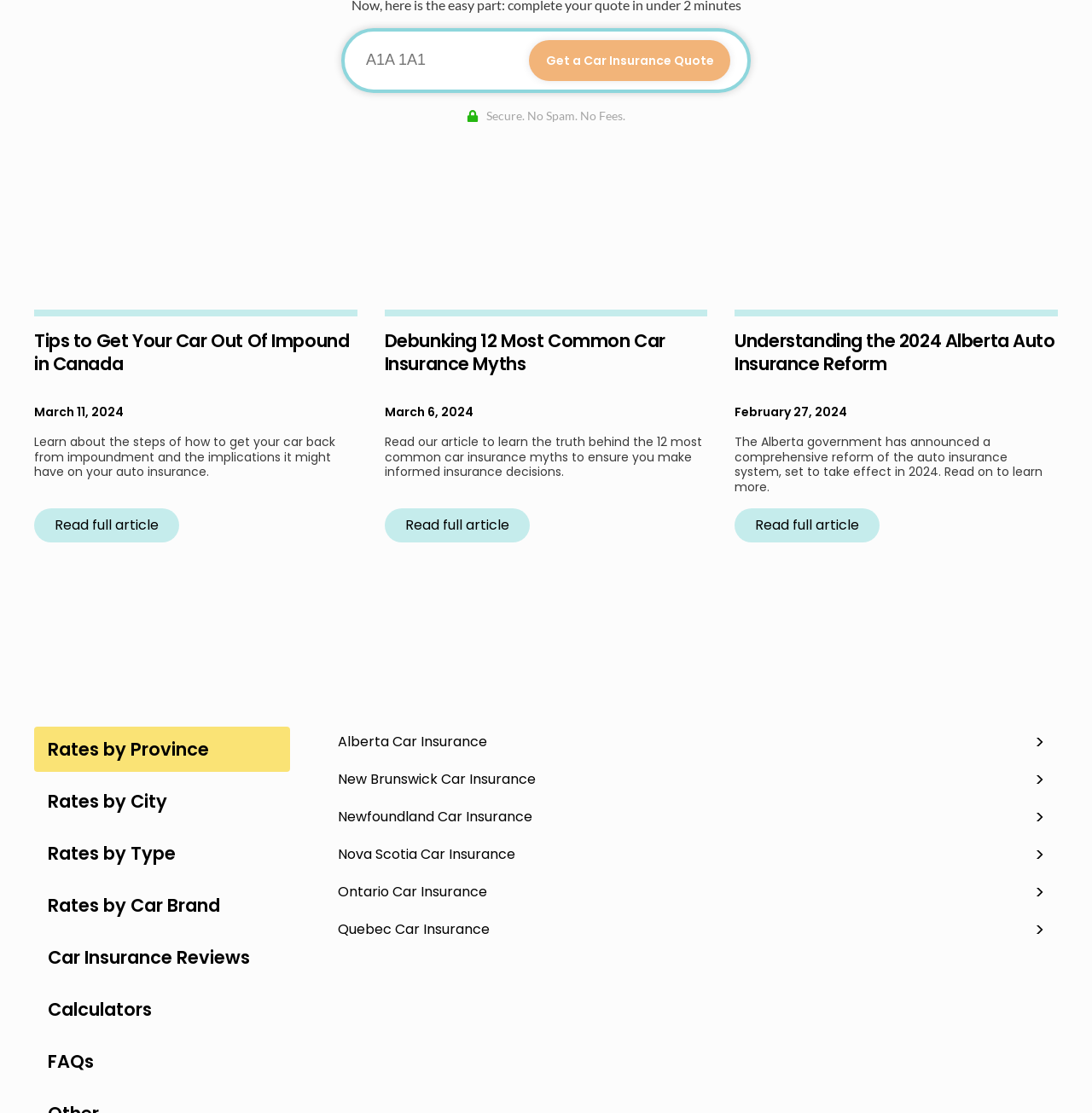Identify the bounding box coordinates of the region that should be clicked to execute the following instruction: "Learn about car insurance rates by province".

[0.044, 0.662, 0.191, 0.684]